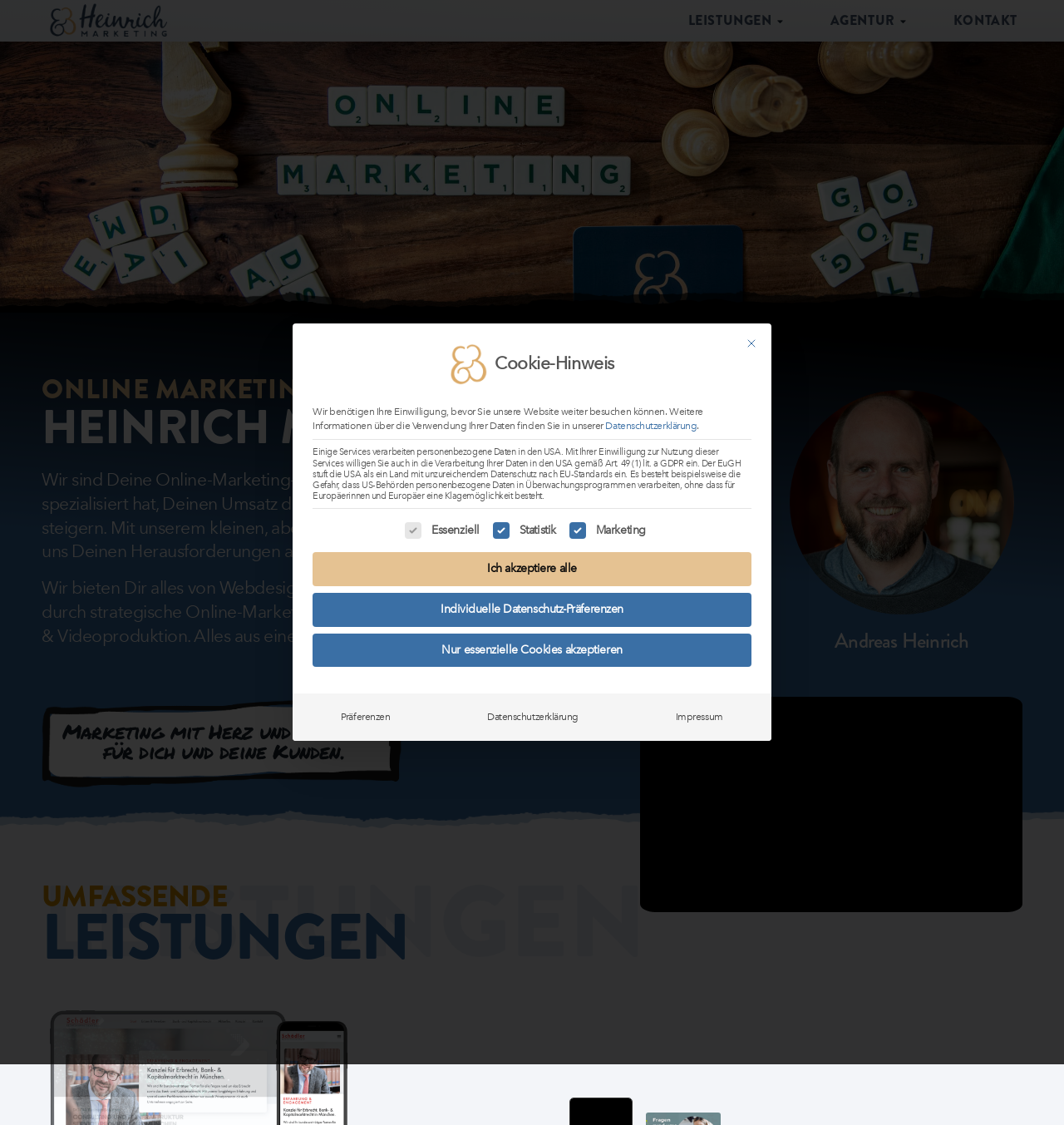Generate the text of the webpage's primary heading.

ONLINE MARKETING AGENTUR